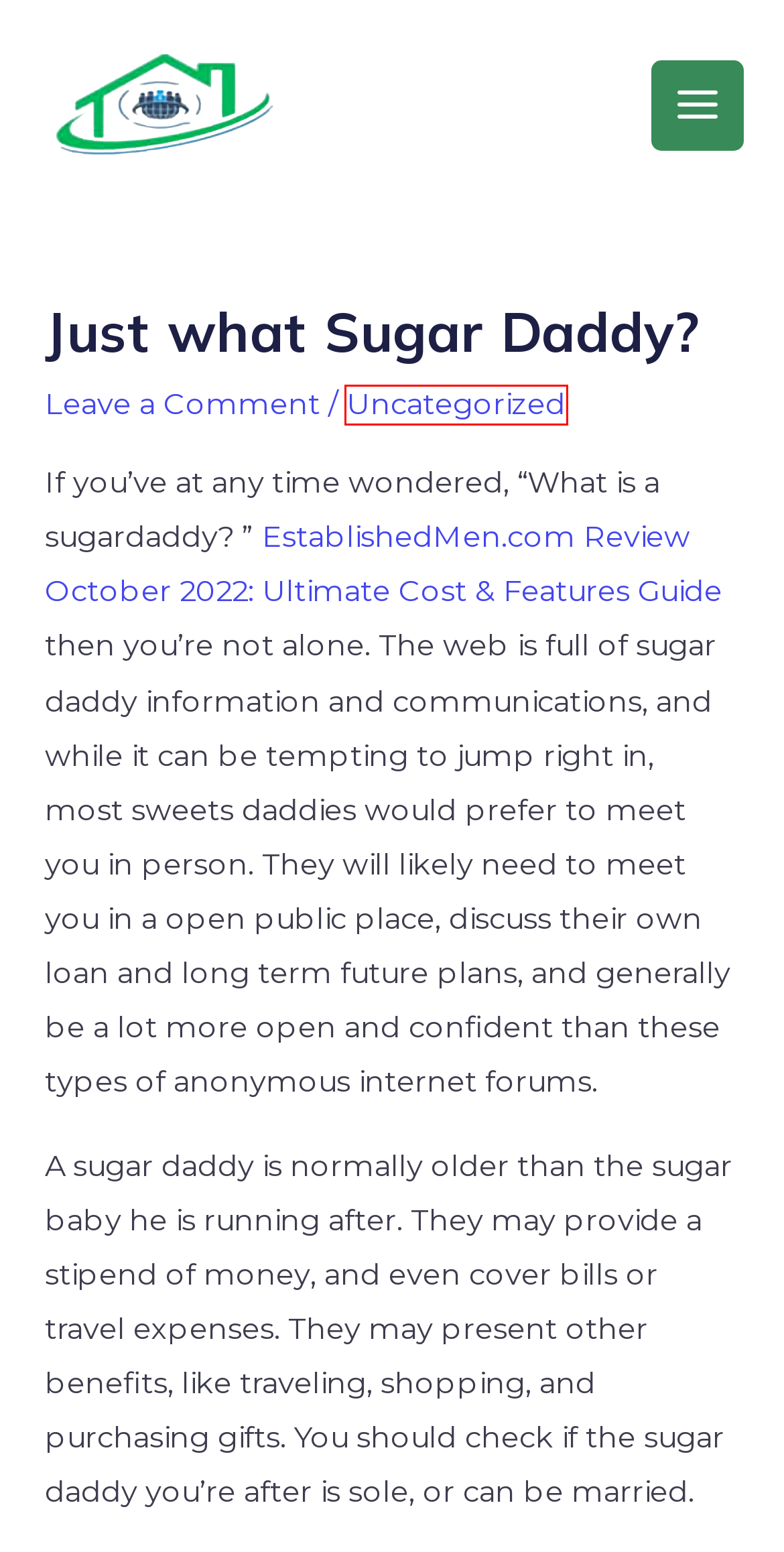Look at the screenshot of the webpage and find the element within the red bounding box. Choose the webpage description that best fits the new webpage that will appear after clicking the element. Here are the candidates:
A. Services – MI Executive Domestic Services
B. MI Executive Domestic Services – Outsourcing Agency
C. Uncategorized – MI Executive Domestic Services
D. Applicant – MI Executive Domestic Services
E. Client – MI Executive Domestic Services
F. Going out with an Independent Asian Woman – MI Executive Domestic Services
G. Jobs – MI Executive Domestic Services
H. Contact – MI Executive Domestic Services

C